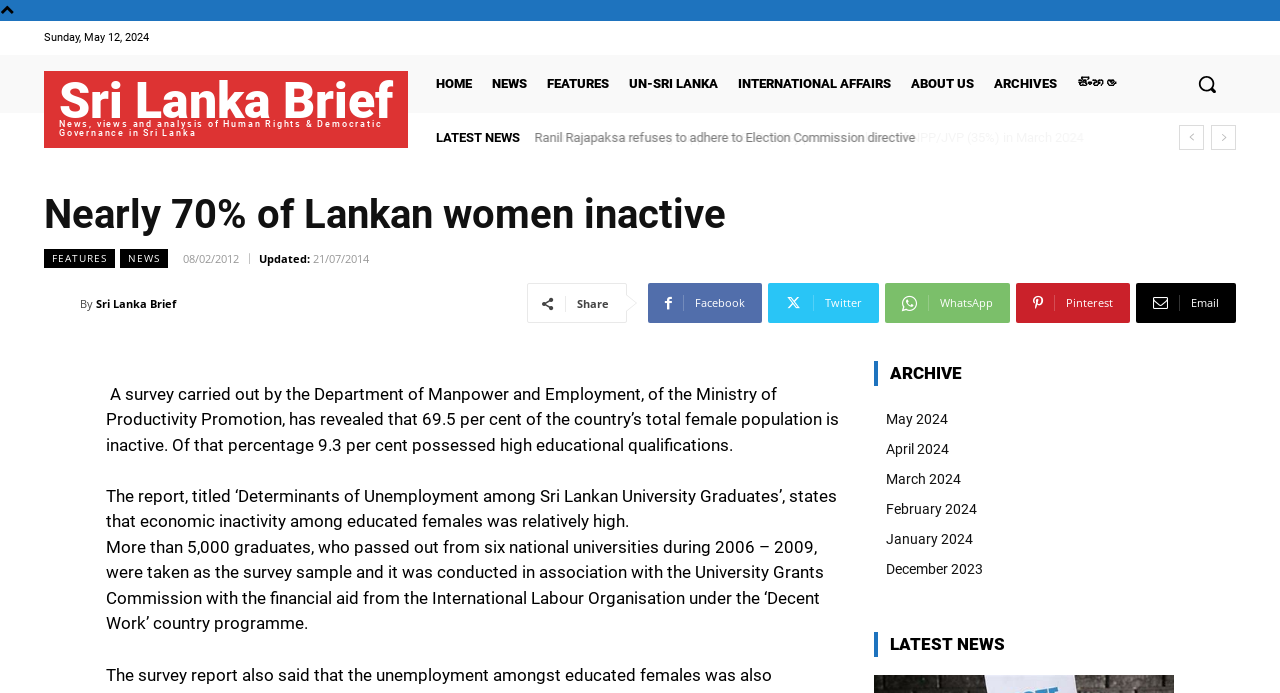Could you indicate the bounding box coordinates of the region to click in order to complete this instruction: "Share the article on Facebook".

[0.506, 0.408, 0.595, 0.466]